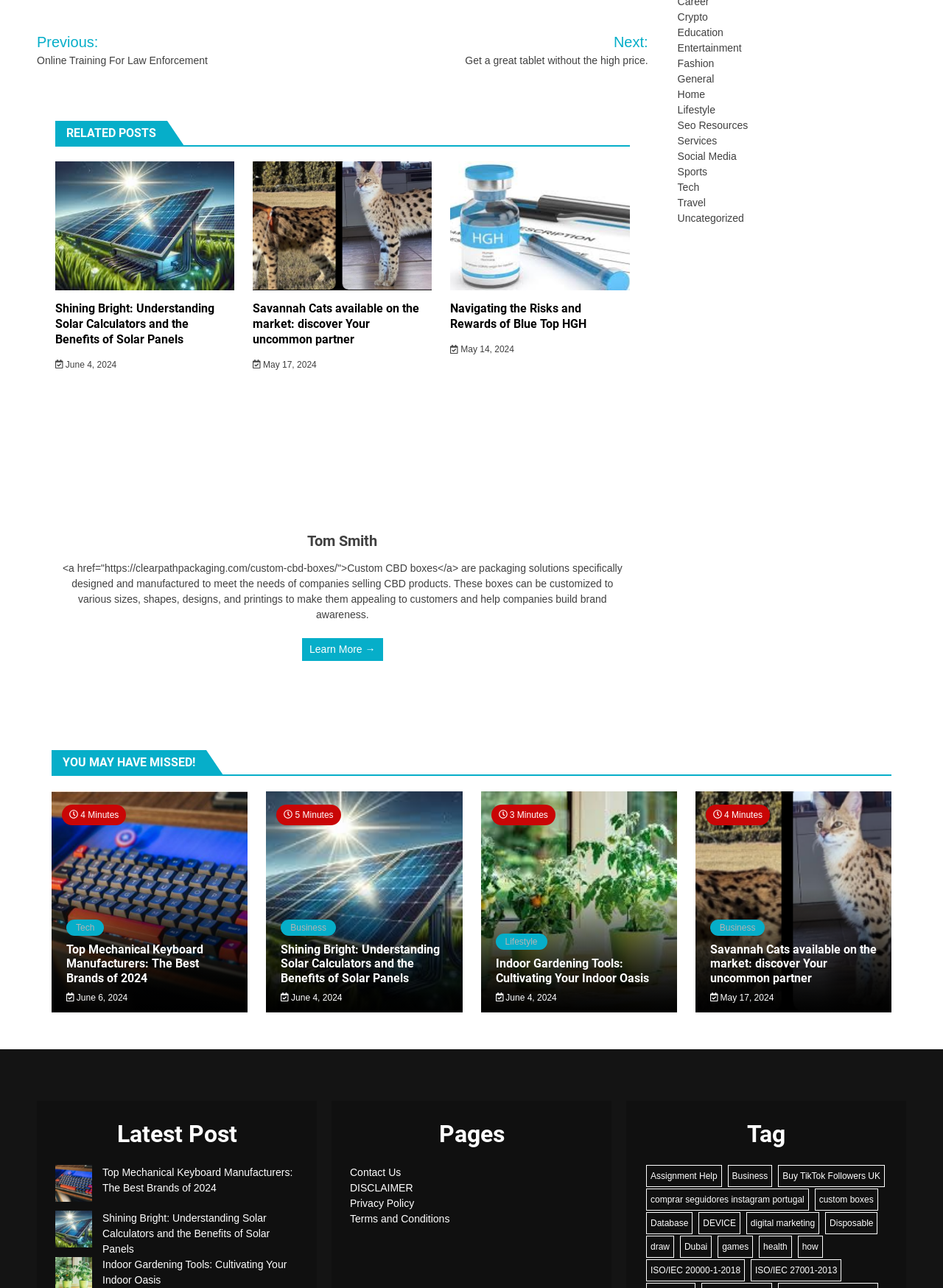Based on the element description "ISO/IEC 27001-2013", predict the bounding box coordinates of the UI element.

[0.796, 0.978, 0.892, 0.995]